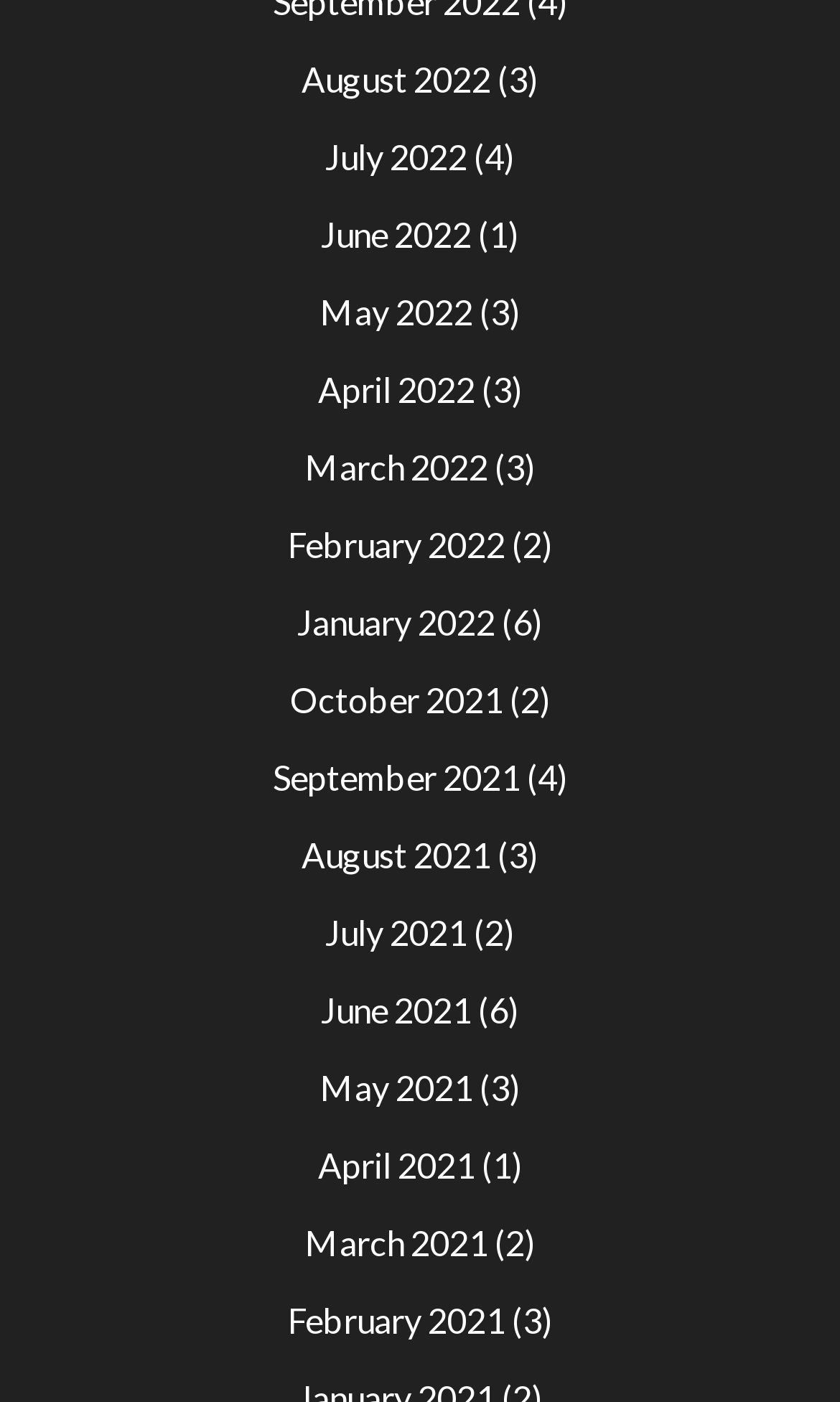Select the bounding box coordinates of the element I need to click to carry out the following instruction: "View August 2022".

[0.359, 0.041, 0.585, 0.07]